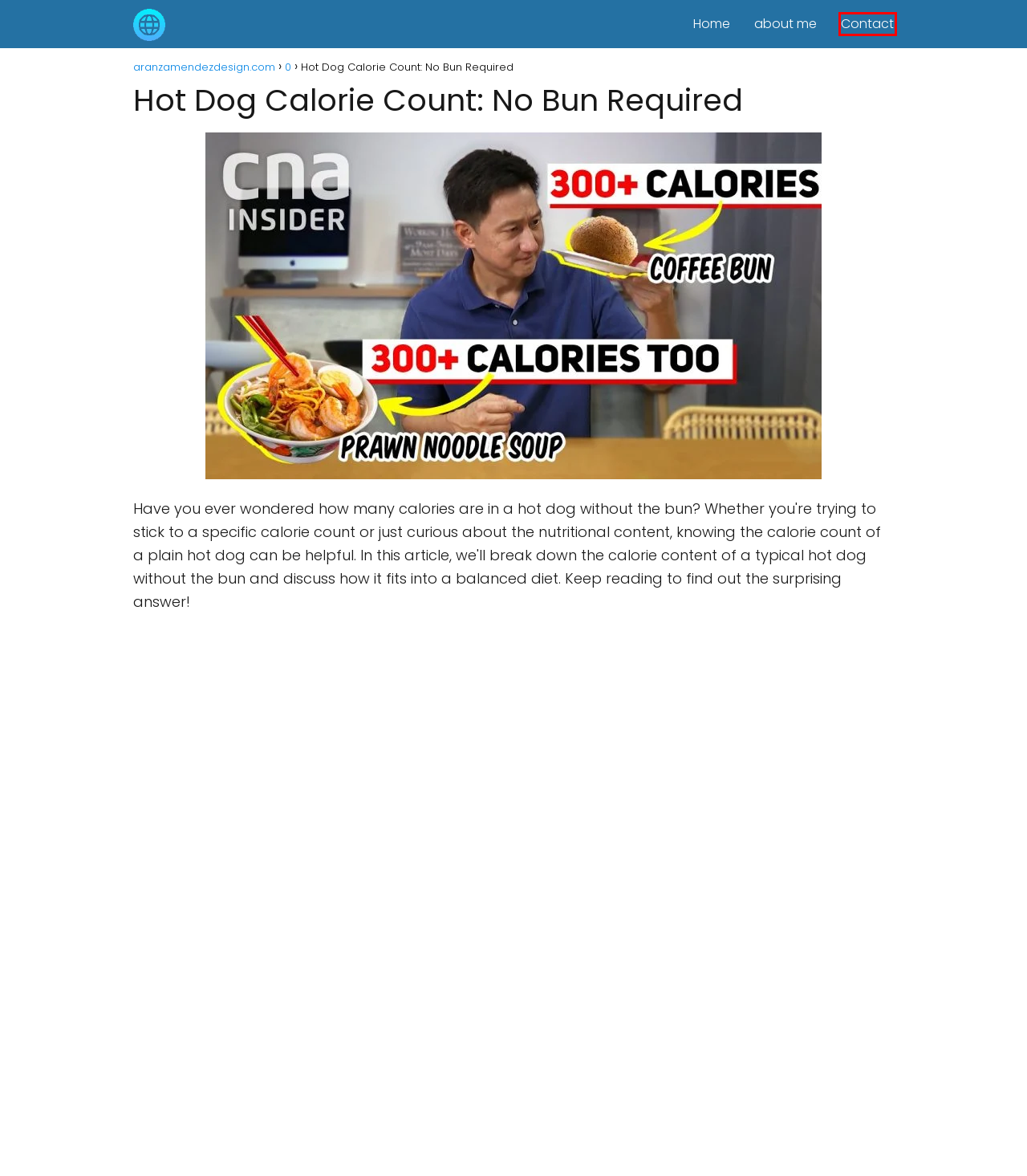Given a webpage screenshot with a red bounding box around a UI element, choose the webpage description that best matches the new webpage after clicking the element within the bounding box. Here are the candidates:
A. Is it Safe to Have Unprotected Sex While on Antibiotics? | Actualizado junio 2024
B. The Meaning of Going Down on Someone | Actualizado junio 2024
C. Web especializada
D. about me | aranzamendezdesign.com
E. Using Boric Acid During Your Period: What You Need to Know | Actualizado junio 2024
F. Plan B Side Effects: Reddit Users Share Long-Term Cycle Disruption | Actualizado junio 2024
G. Spicy Tuna Roll: How Many Calories? | Actualizado junio 2024
H. Contact | aranzamendezdesign.com

H